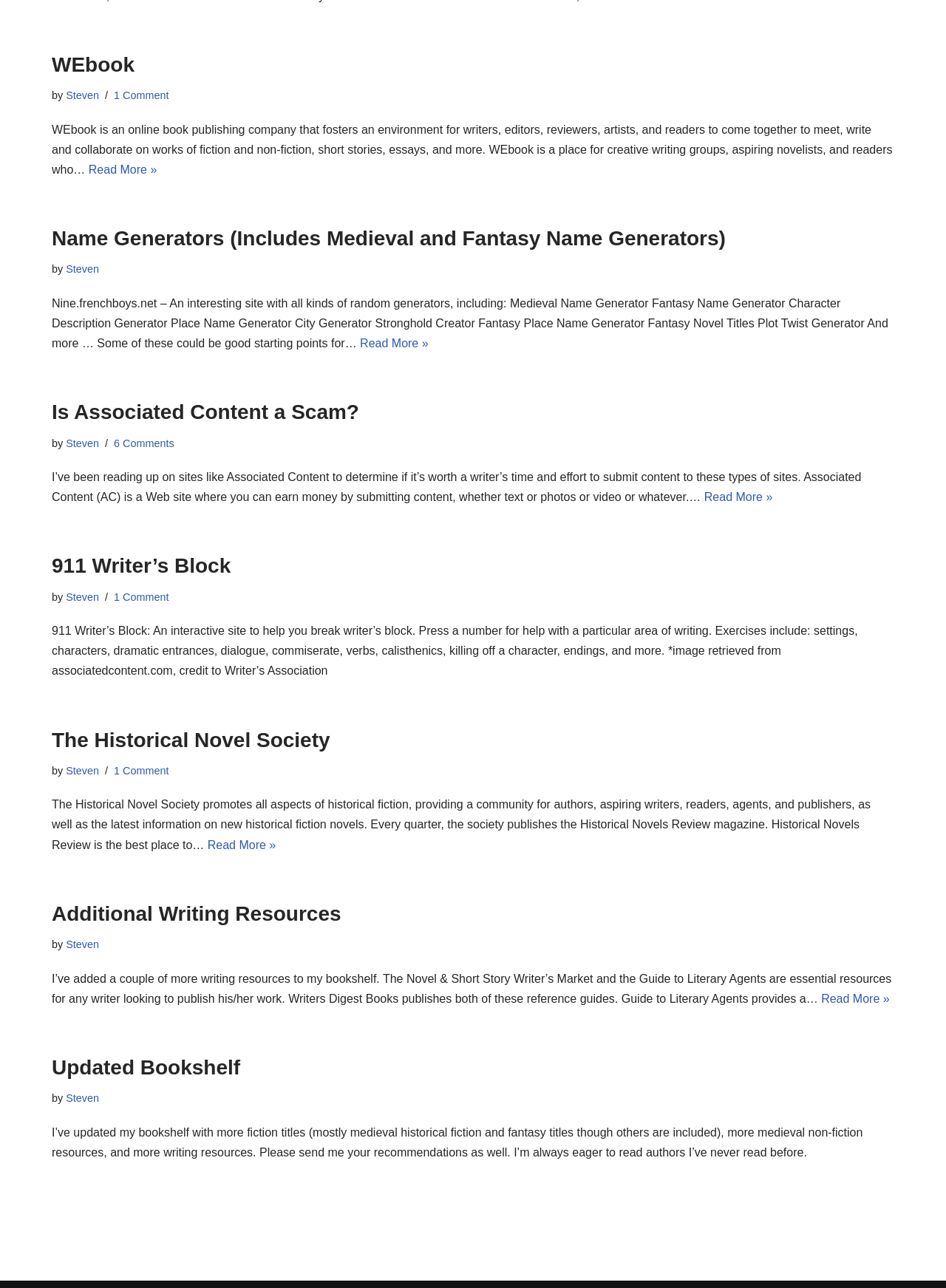Please provide the bounding box coordinates in the format (top-left x, top-left y, bottom-right x, bottom-right y). Remember, all values are floating point numbers between 0 and 1. What is the bounding box coordinate of the region described as: Read More »Additional Writing Resources

[0.868, 0.77, 0.94, 0.78]